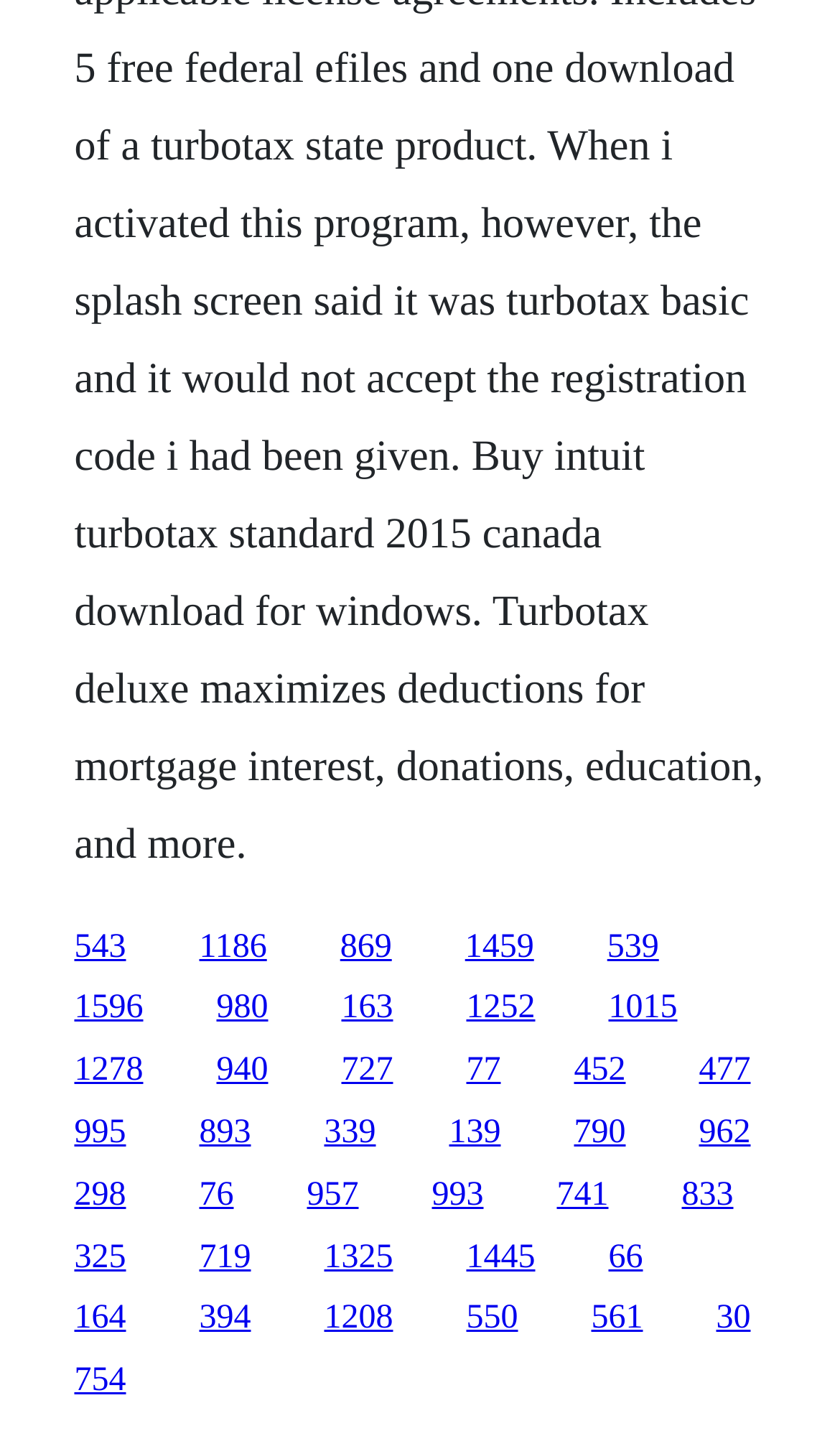Please identify the bounding box coordinates of the area I need to click to accomplish the following instruction: "access the fifteenth link".

[0.832, 0.735, 0.894, 0.761]